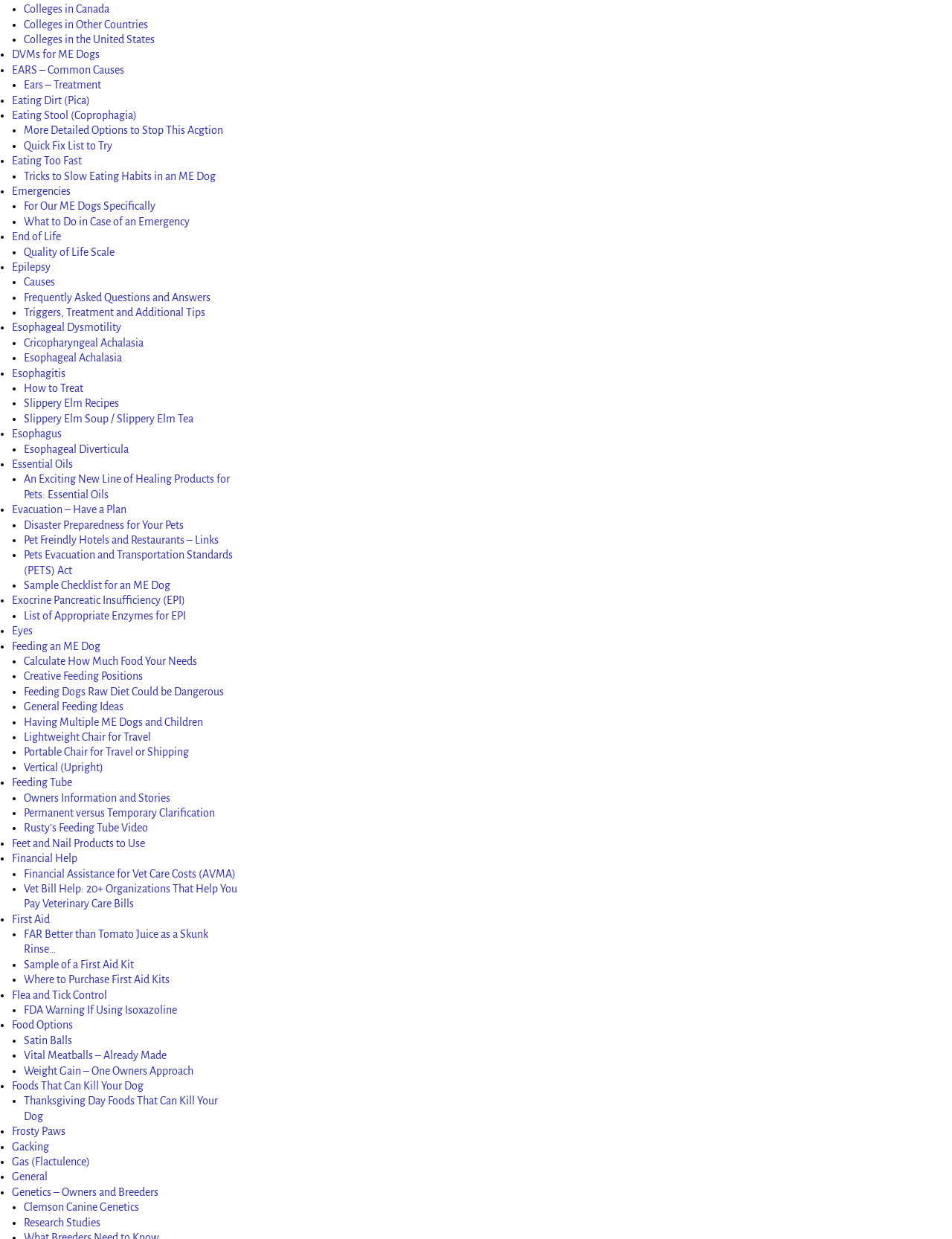Please provide a one-word or short phrase answer to the question:
Are the links on the webpage organized alphabetically?

Yes